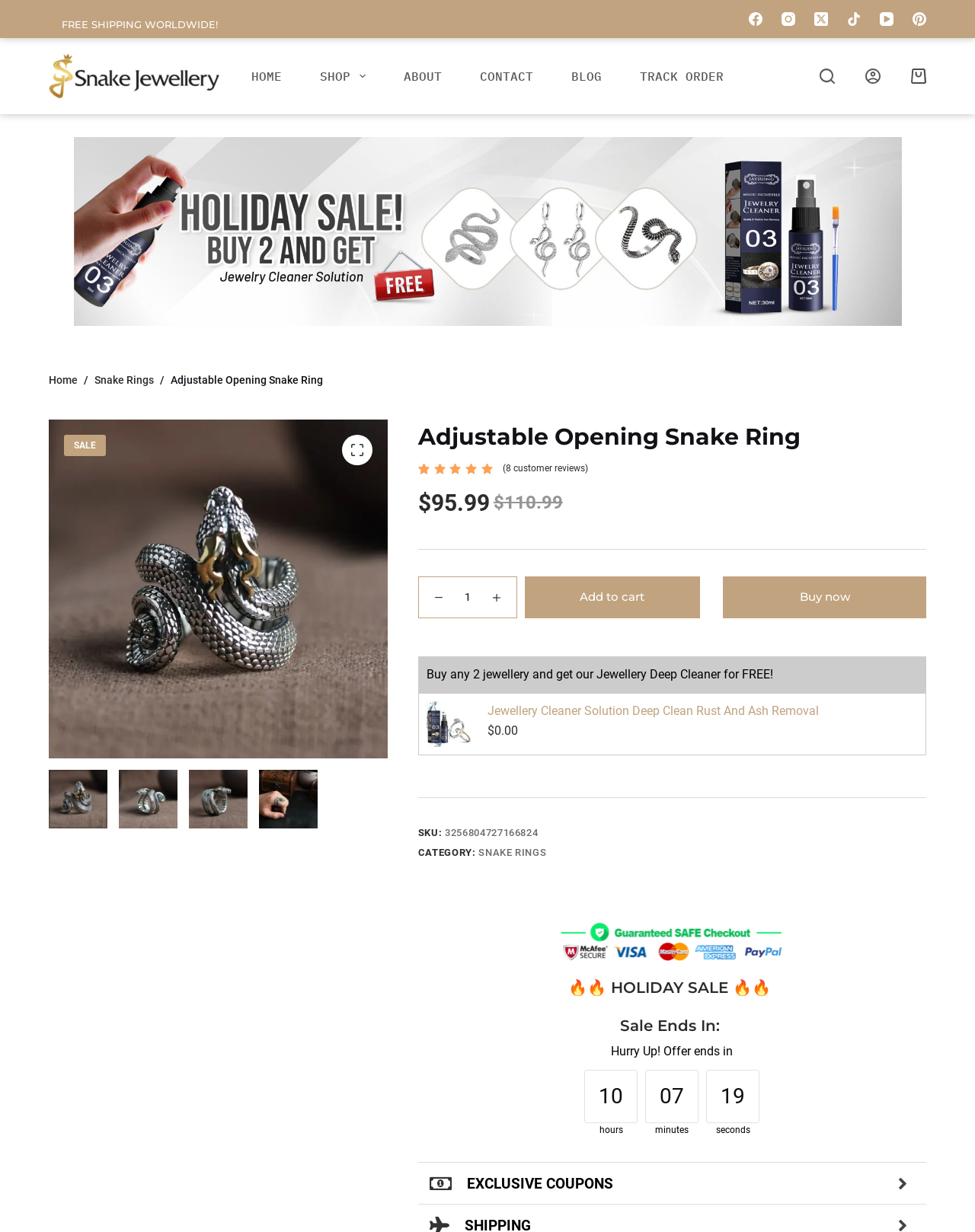Please locate the clickable area by providing the bounding box coordinates to follow this instruction: "Subscribe to the mailing list".

None